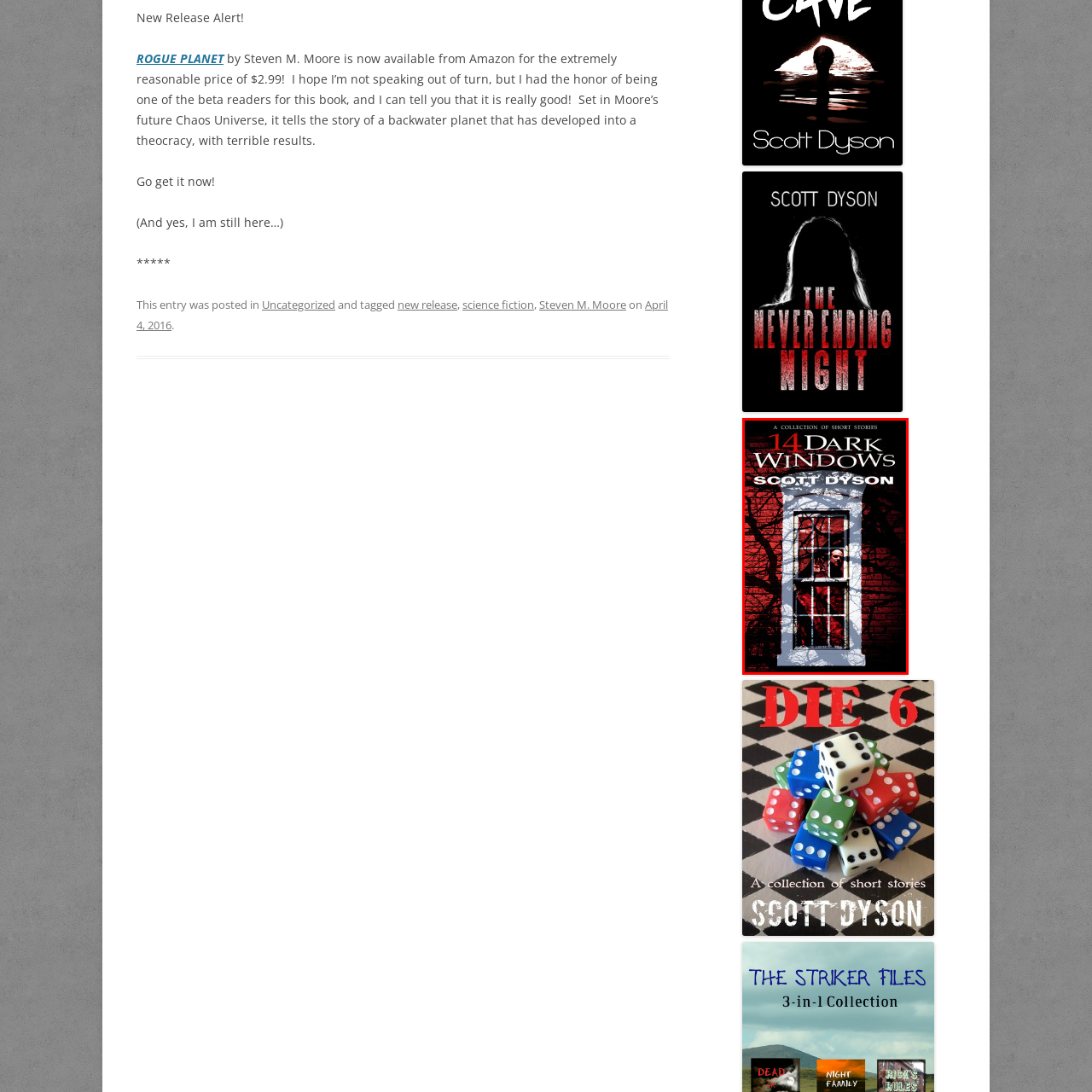Direct your attention to the part of the image marked by the red boundary and give a detailed response to the following question, drawing from the image: Where is the author's name located?

The author's name, Scott Dyson, is featured in bold letters below the title of the book, asserting his presence in the world of dark literature.